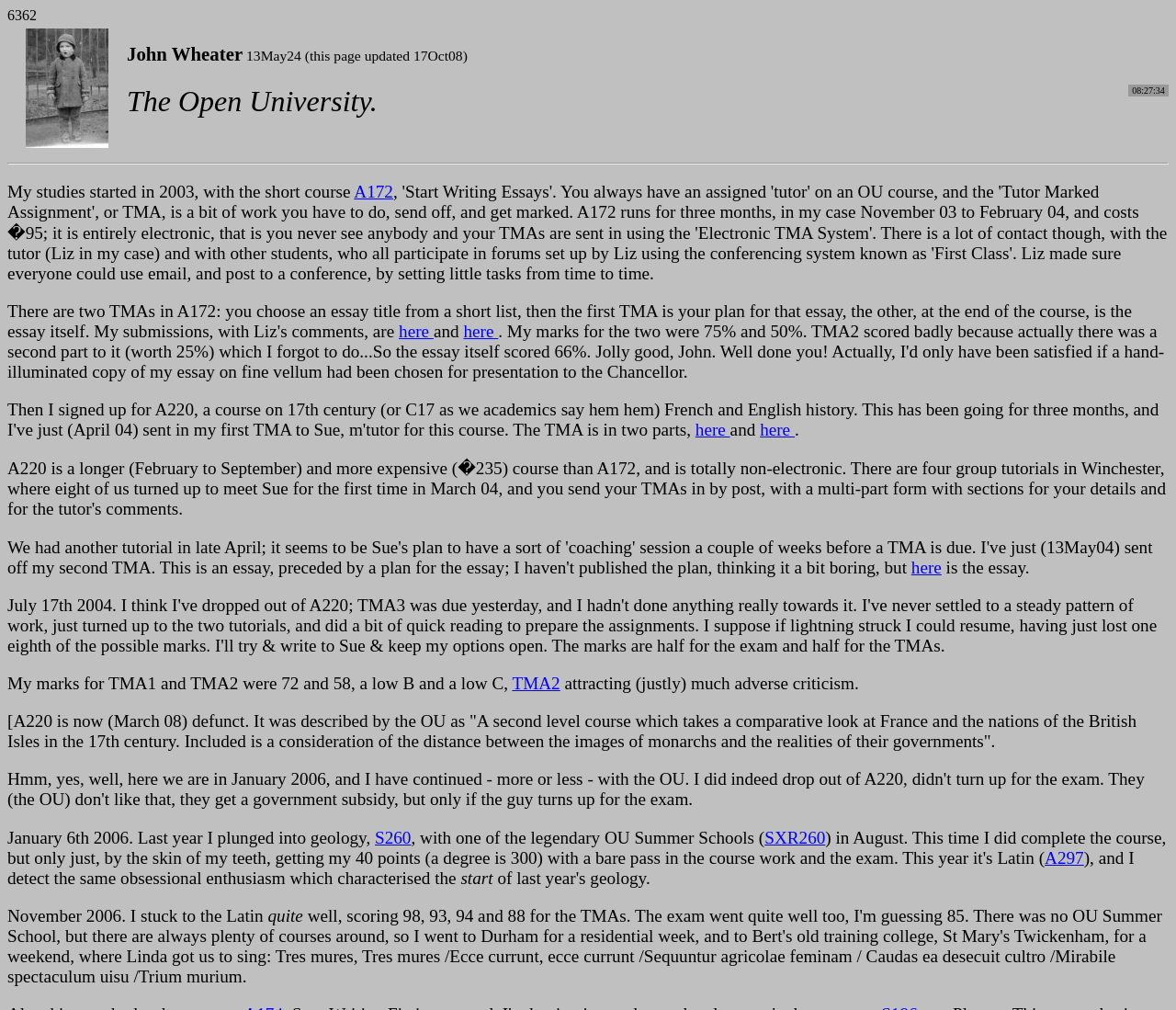Please find the bounding box coordinates of the element that needs to be clicked to perform the following instruction: "Click on the link 'Science and Religion Index'". The bounding box coordinates should be four float numbers between 0 and 1, represented as [left, top, right, bottom].

None